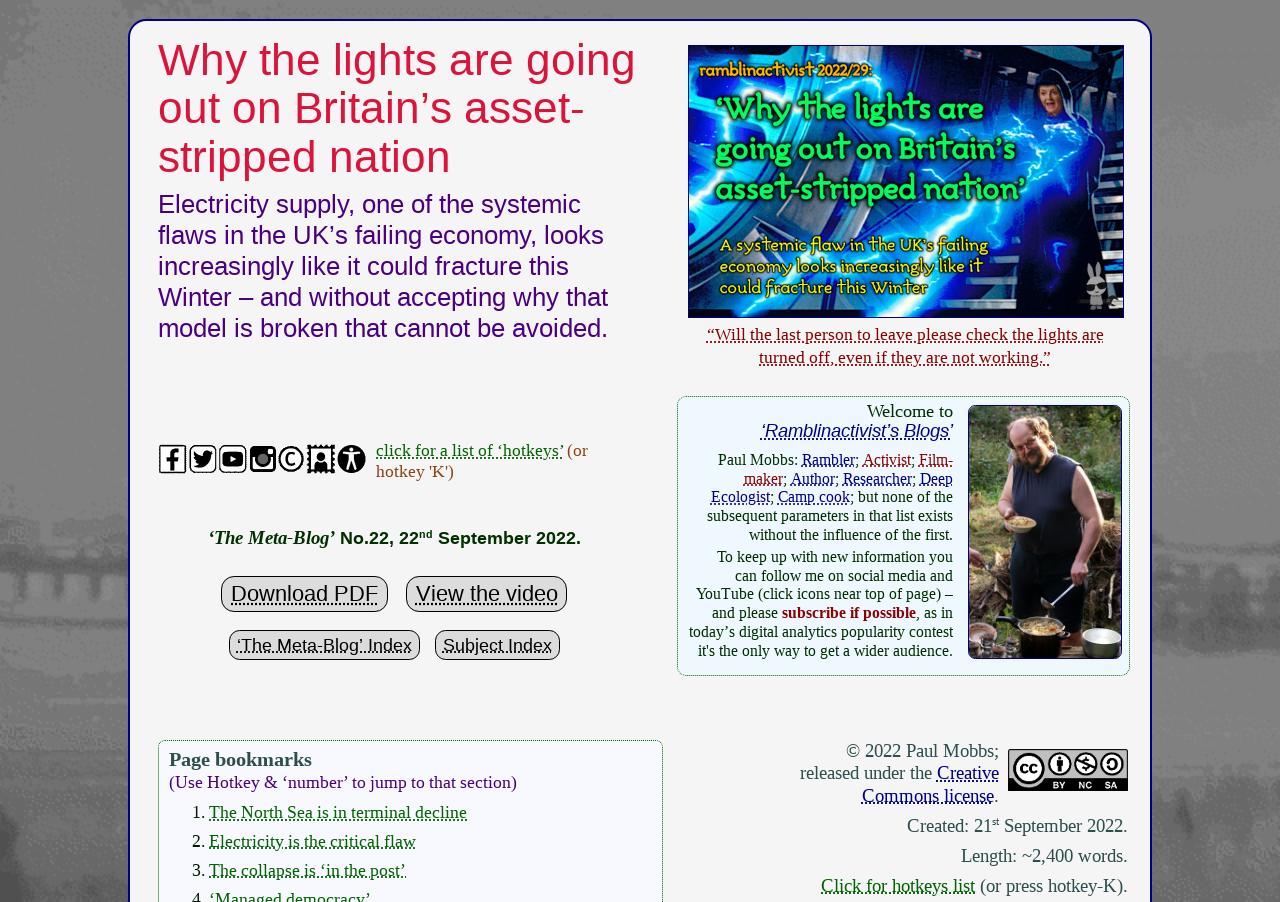Find the bounding box of the UI element described as follows: "Electricity is the critical flaw".

[0.163, 0.921, 0.325, 0.943]